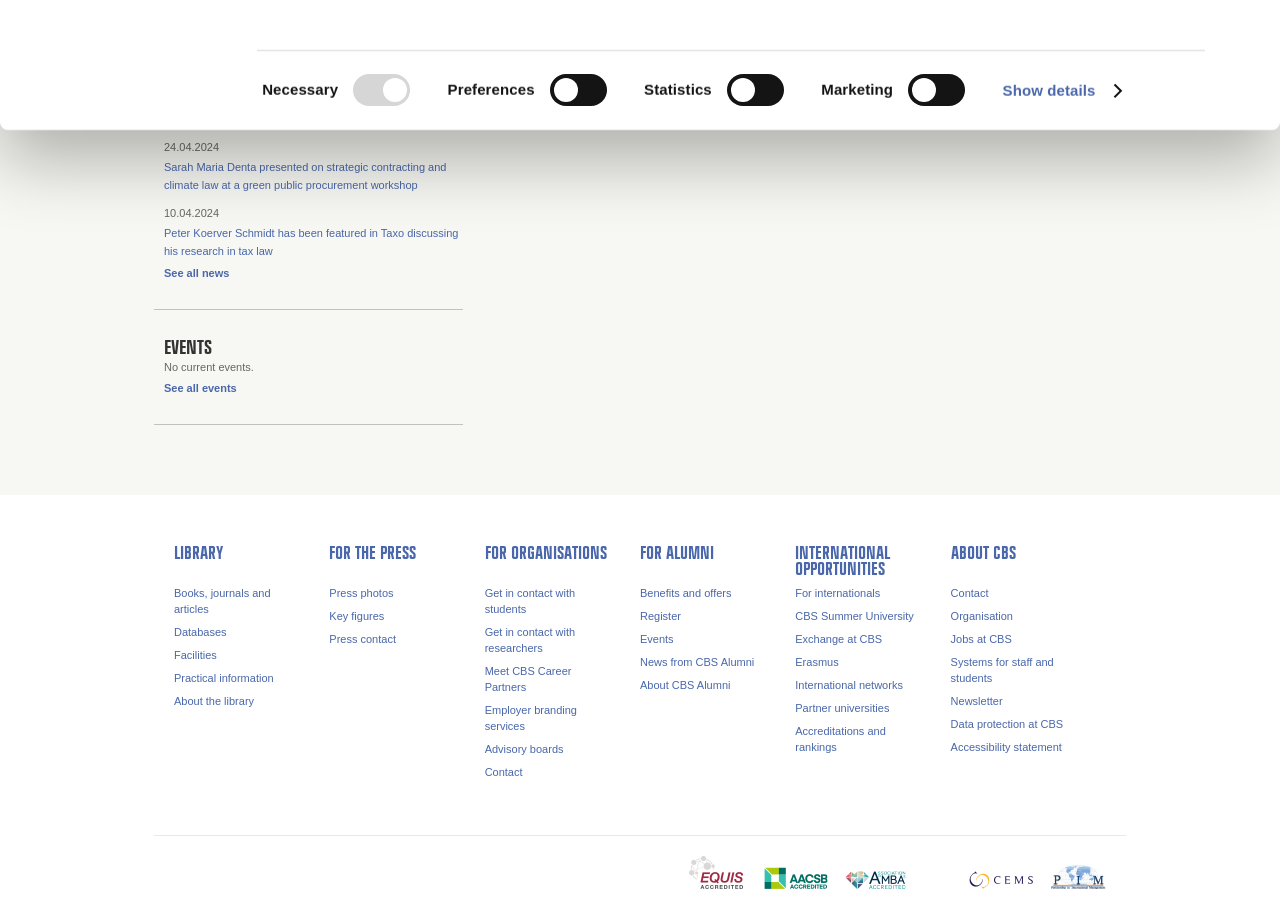What is the title of the first news article?
Relying on the image, give a concise answer in one word or a brief phrase.

Sarah Maria Denta presented on strategic contracting and climate law